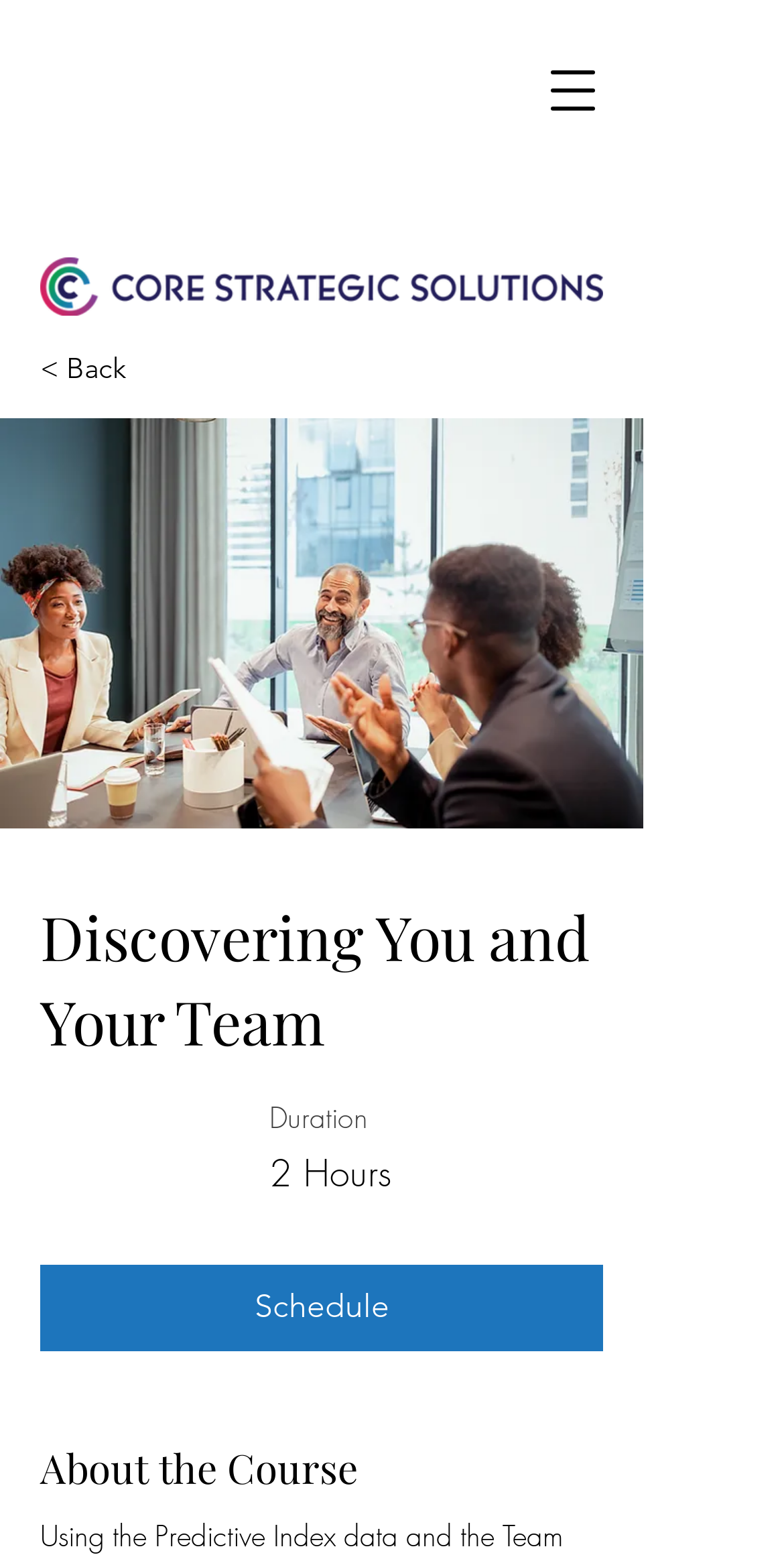What is the duration of the course?
Carefully examine the image and provide a detailed answer to the question.

I found the duration of the course by looking at the text next to the 'Duration' label, which is '2 Hours'.